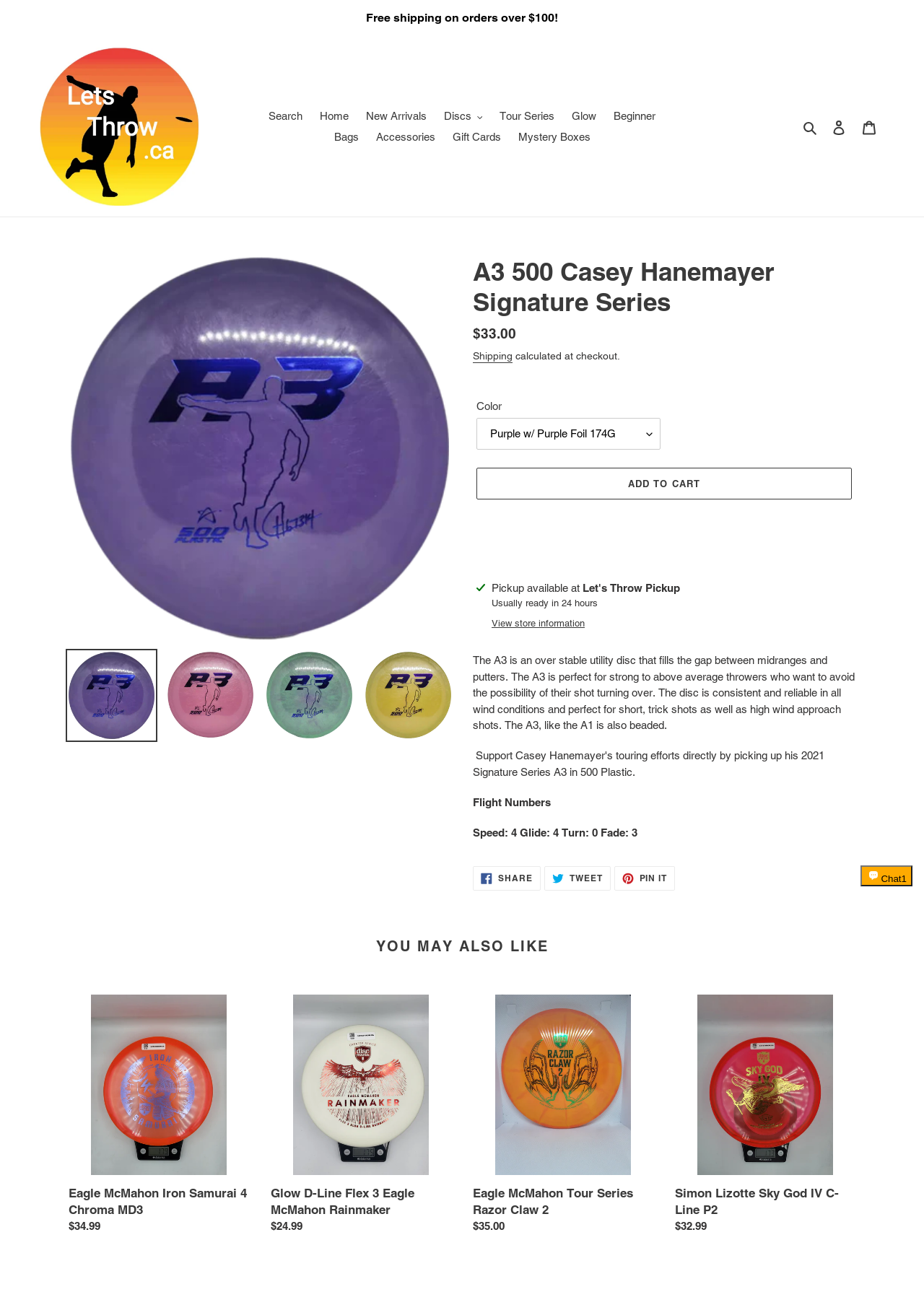Provide the text content of the webpage's main heading.

A3 500 Casey Hanemayer Signature Series